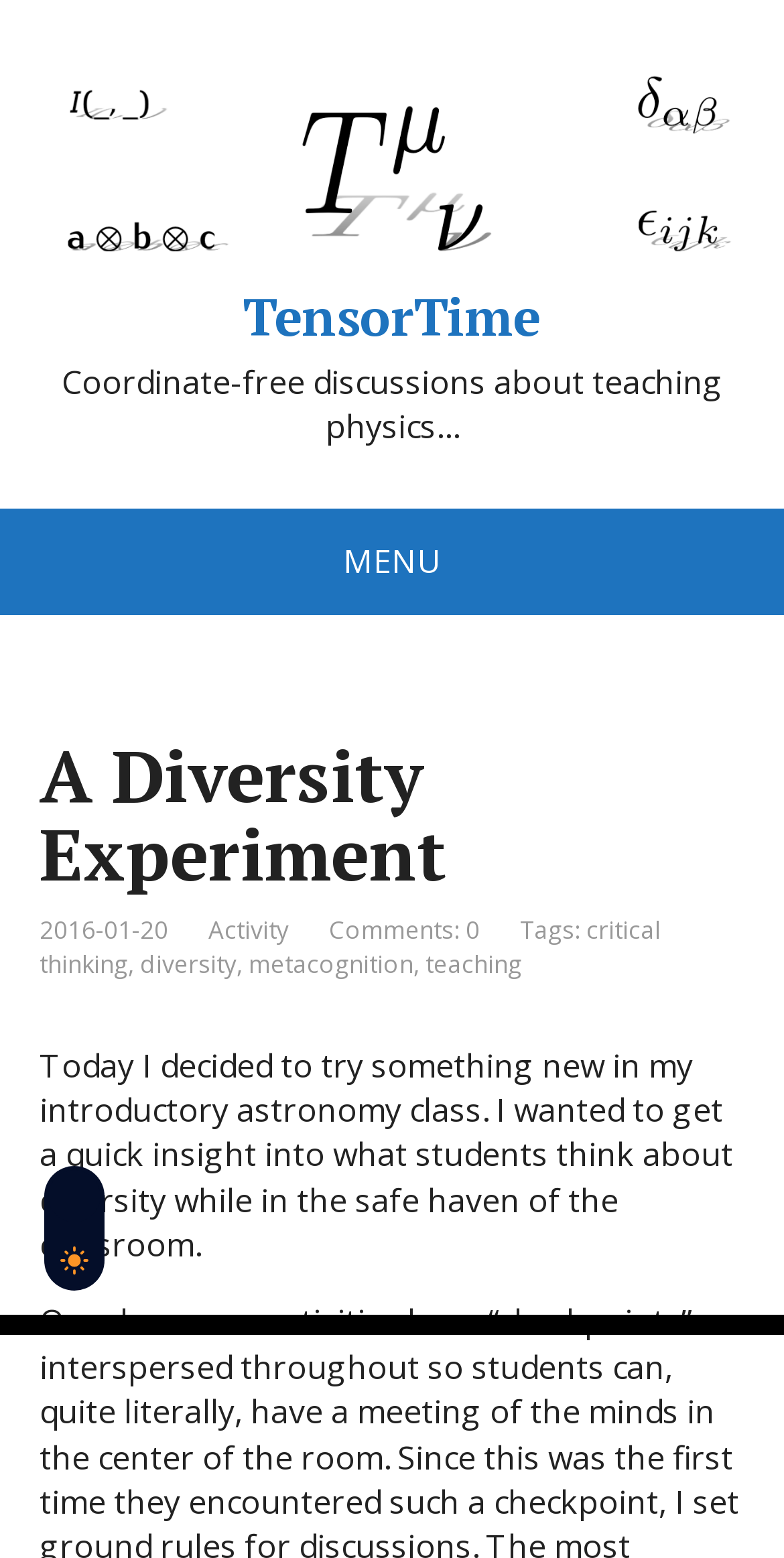Find and extract the text of the primary heading on the webpage.

A Diversity Experiment